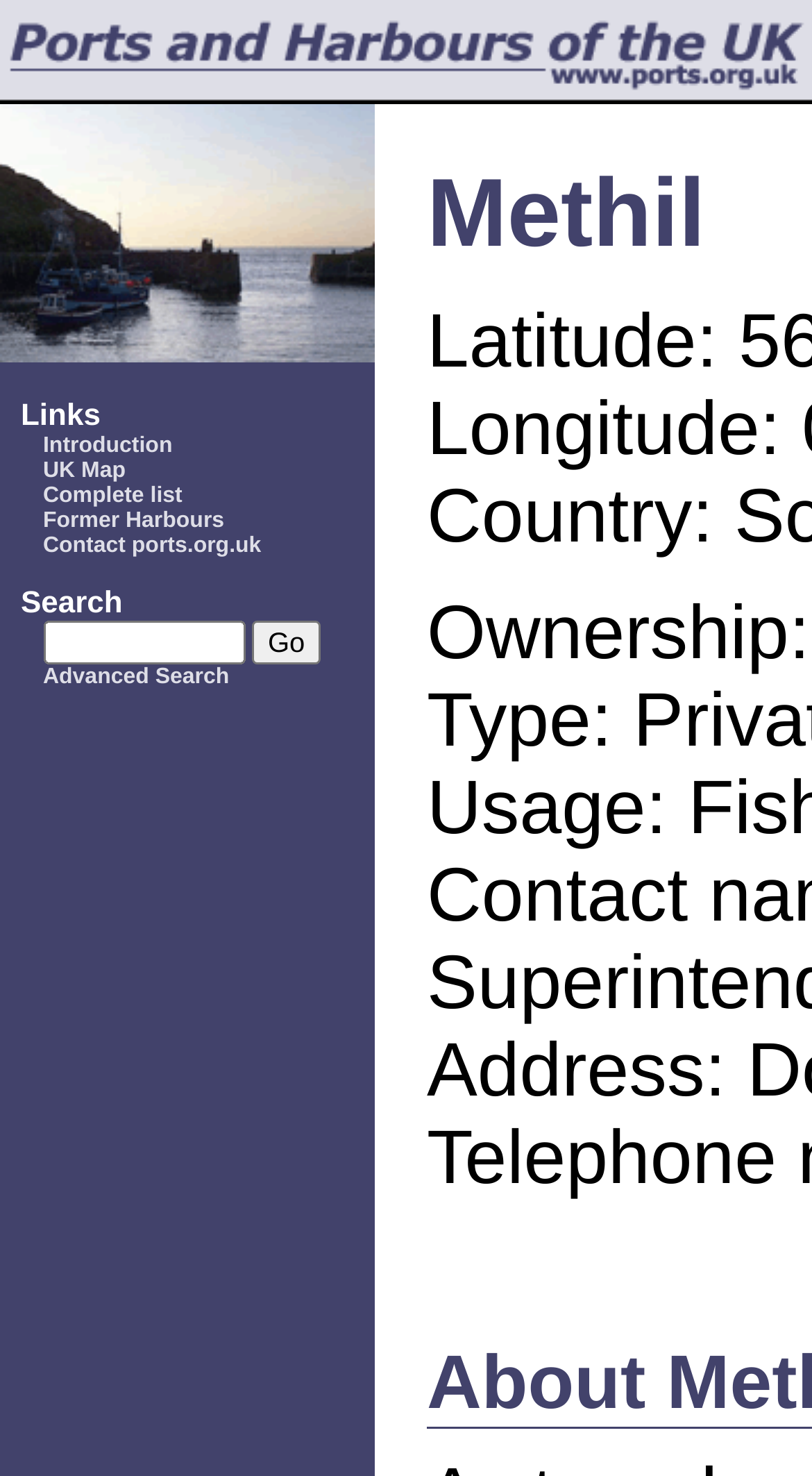Locate the bounding box of the UI element with the following description: "Introduction".

[0.053, 0.293, 0.212, 0.31]